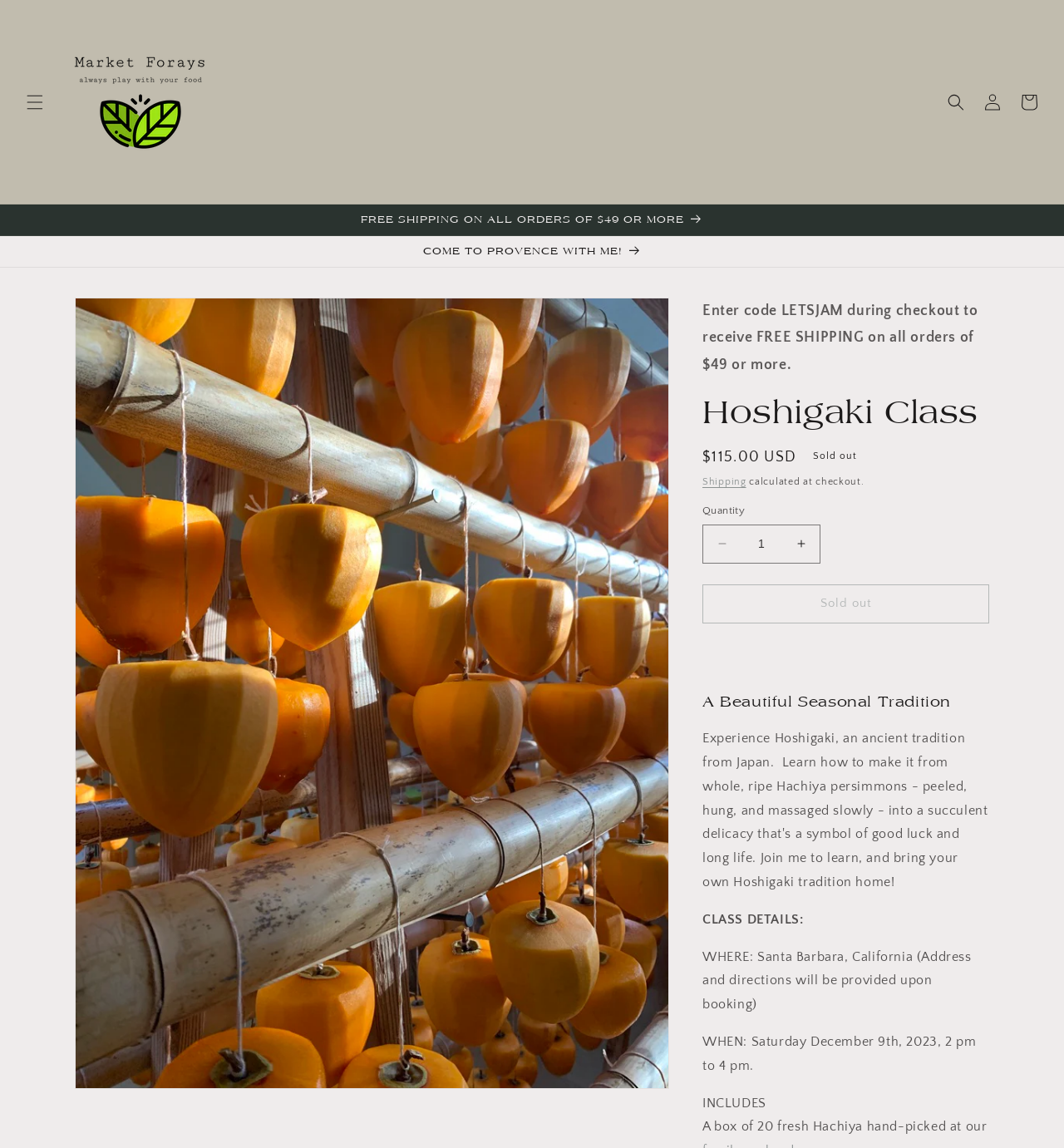Use a single word or phrase to answer the question: What is the regular price of the class?

$115.00 USD